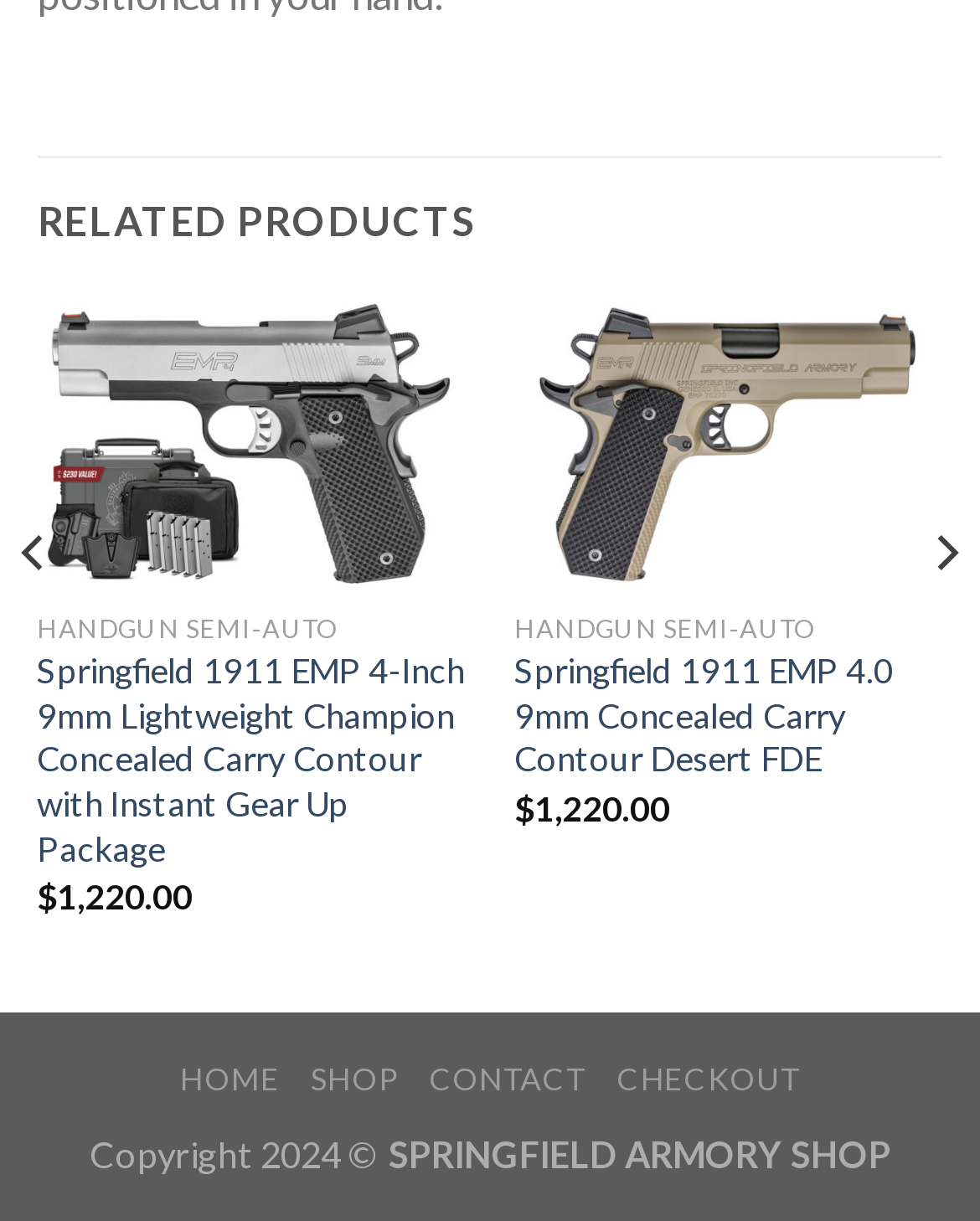Kindly determine the bounding box coordinates for the clickable area to achieve the given instruction: "Check out".

[0.629, 0.868, 0.816, 0.899]